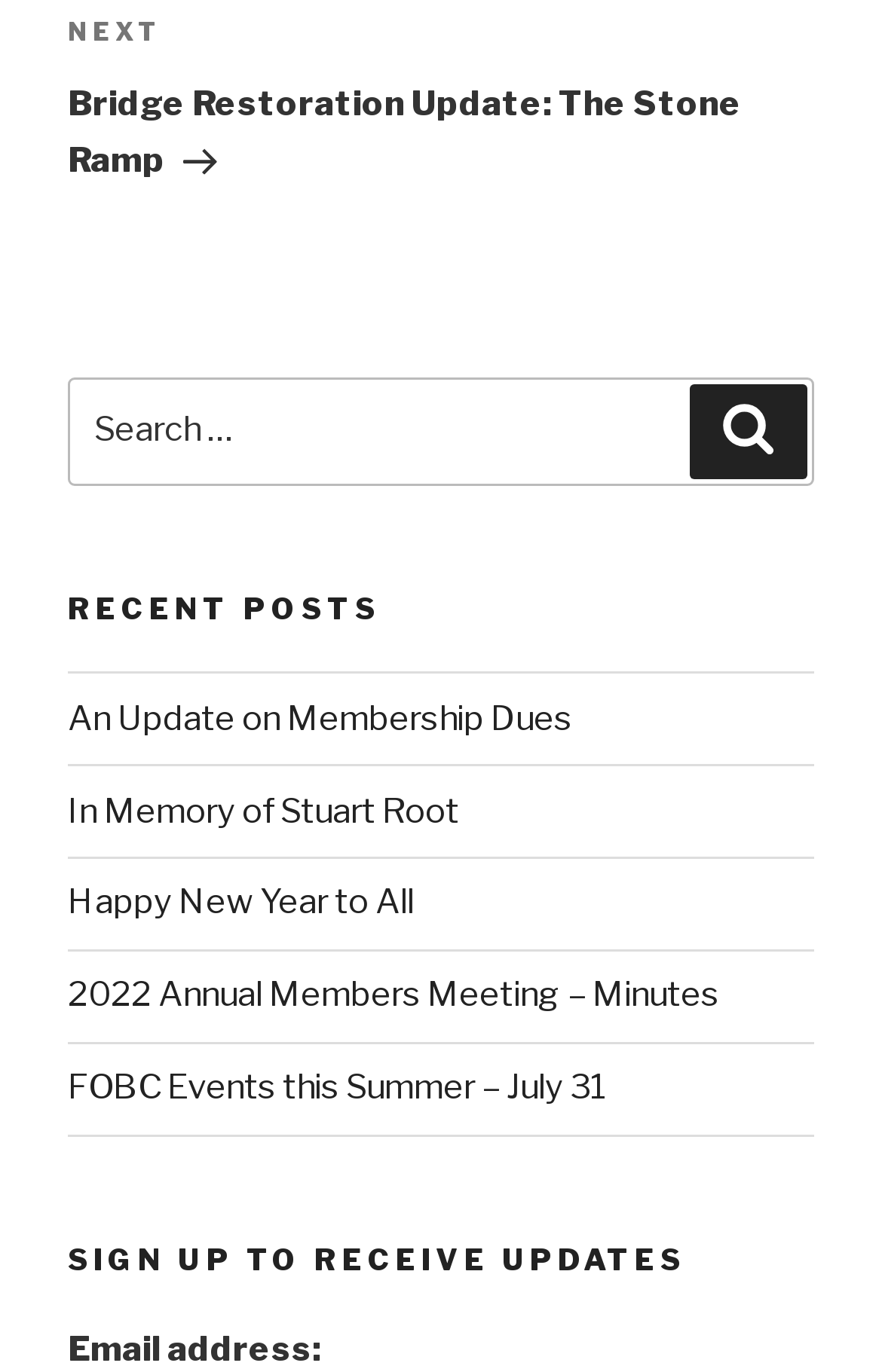Identify the bounding box coordinates for the UI element described as follows: Search. Use the format (top-left x, top-left y, bottom-right x, bottom-right y) and ensure all values are floating point numbers between 0 and 1.

[0.782, 0.279, 0.915, 0.348]